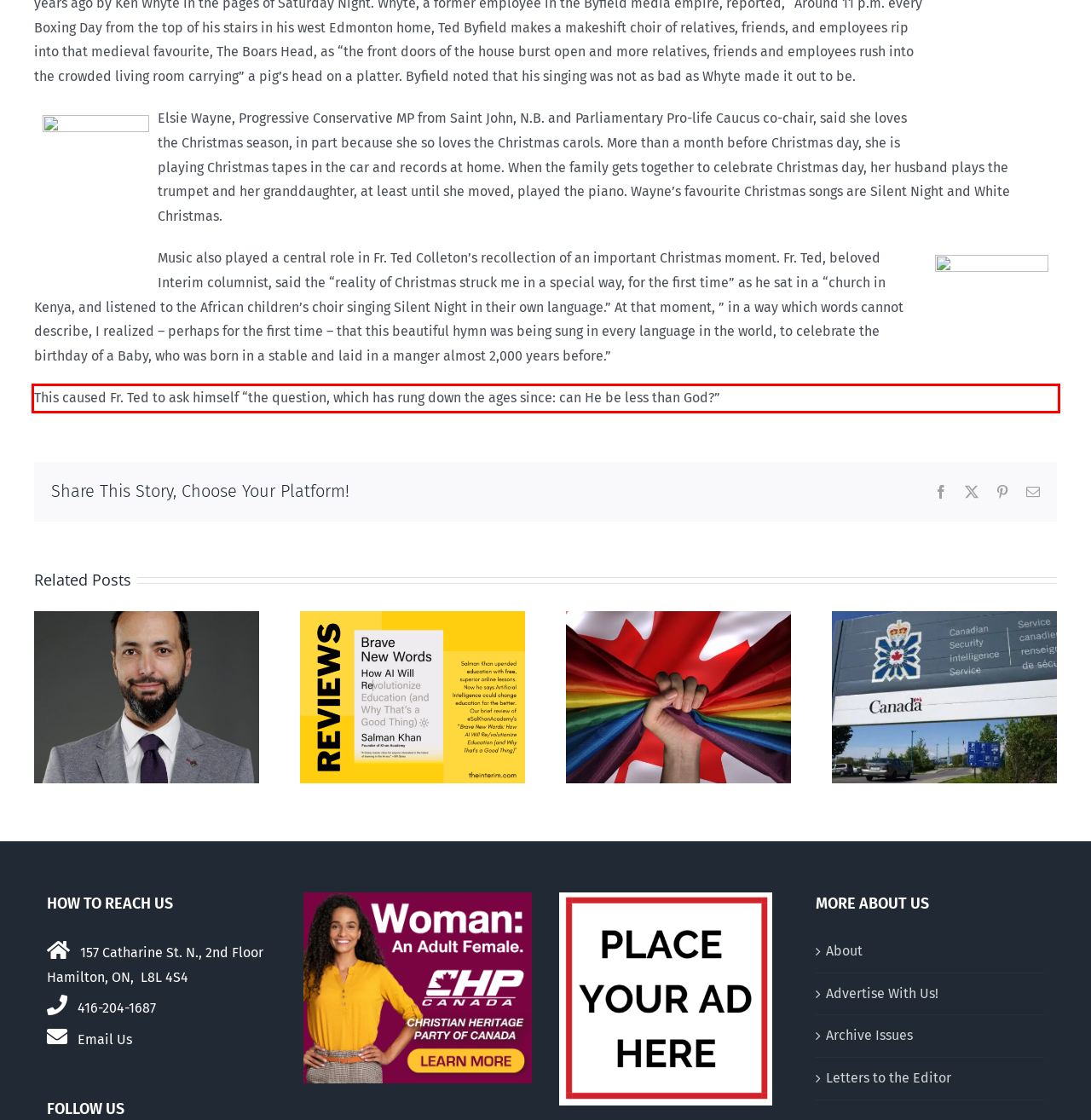Examine the webpage screenshot and use OCR to obtain the text inside the red bounding box.

This caused Fr. Ted to ask himself “the question, which has rung down the ages since: can He be less than God?”